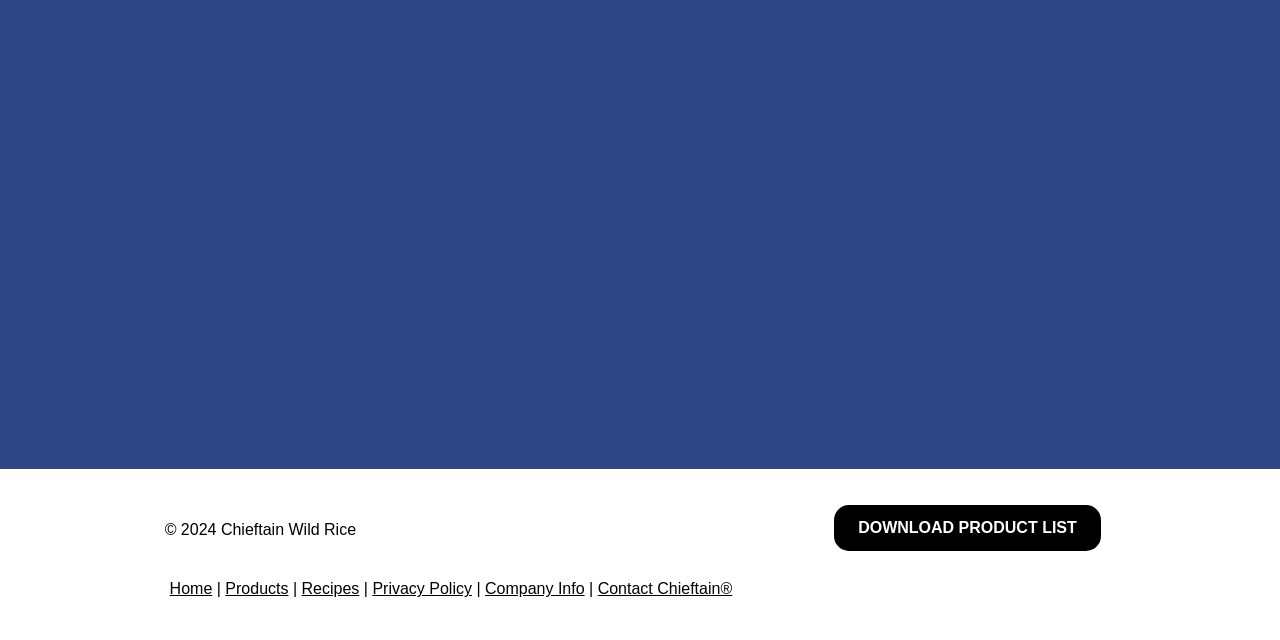Extract the bounding box coordinates for the UI element described as: "Privacy Policy".

[0.291, 0.907, 0.369, 0.933]